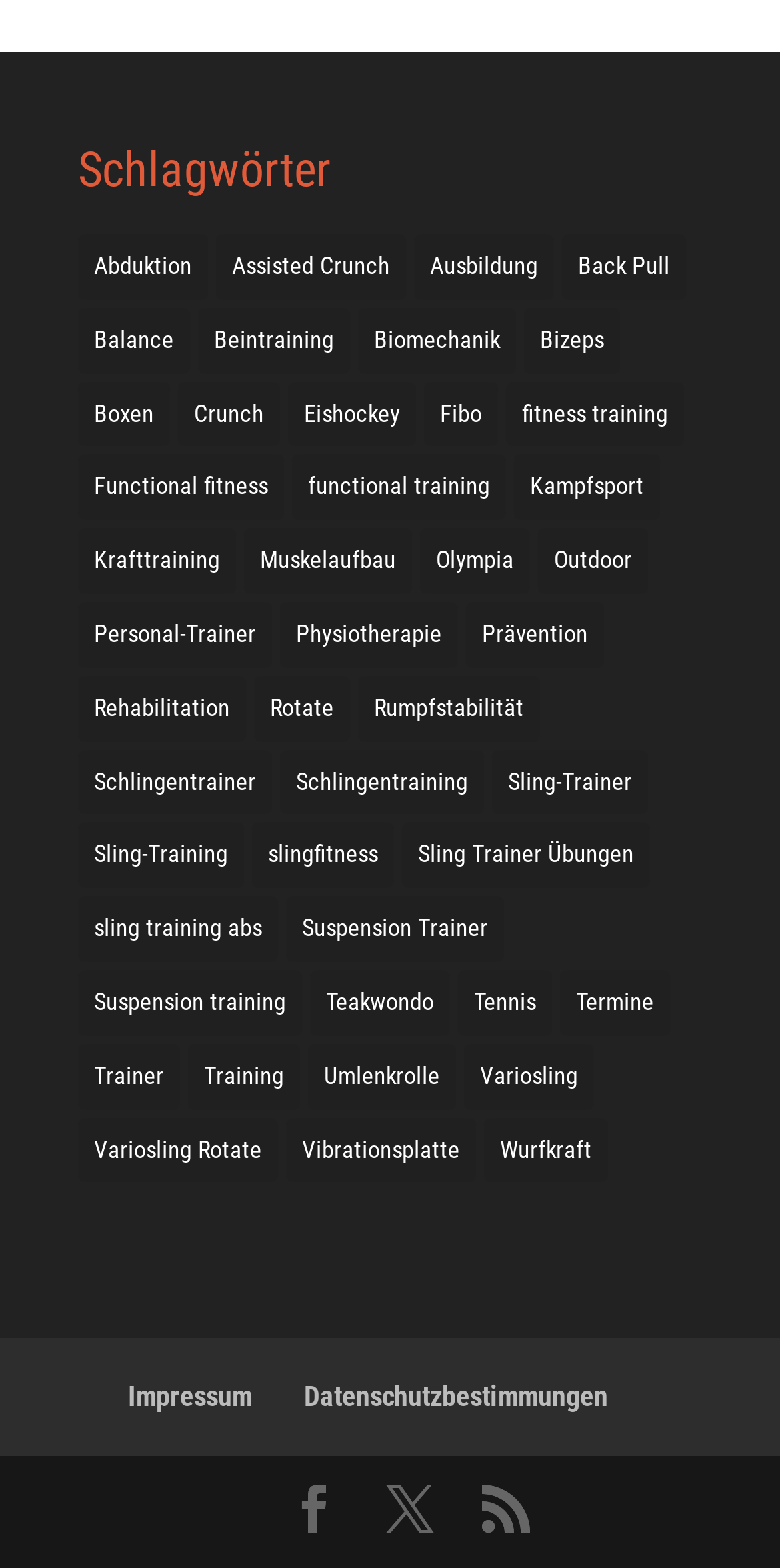Using the element description provided, determine the bounding box coordinates in the format (top-left x, top-left y, bottom-right x, bottom-right y). Ensure that all values are floating point numbers between 0 and 1. Element description: Variosling Rotate

[0.1, 0.713, 0.356, 0.754]